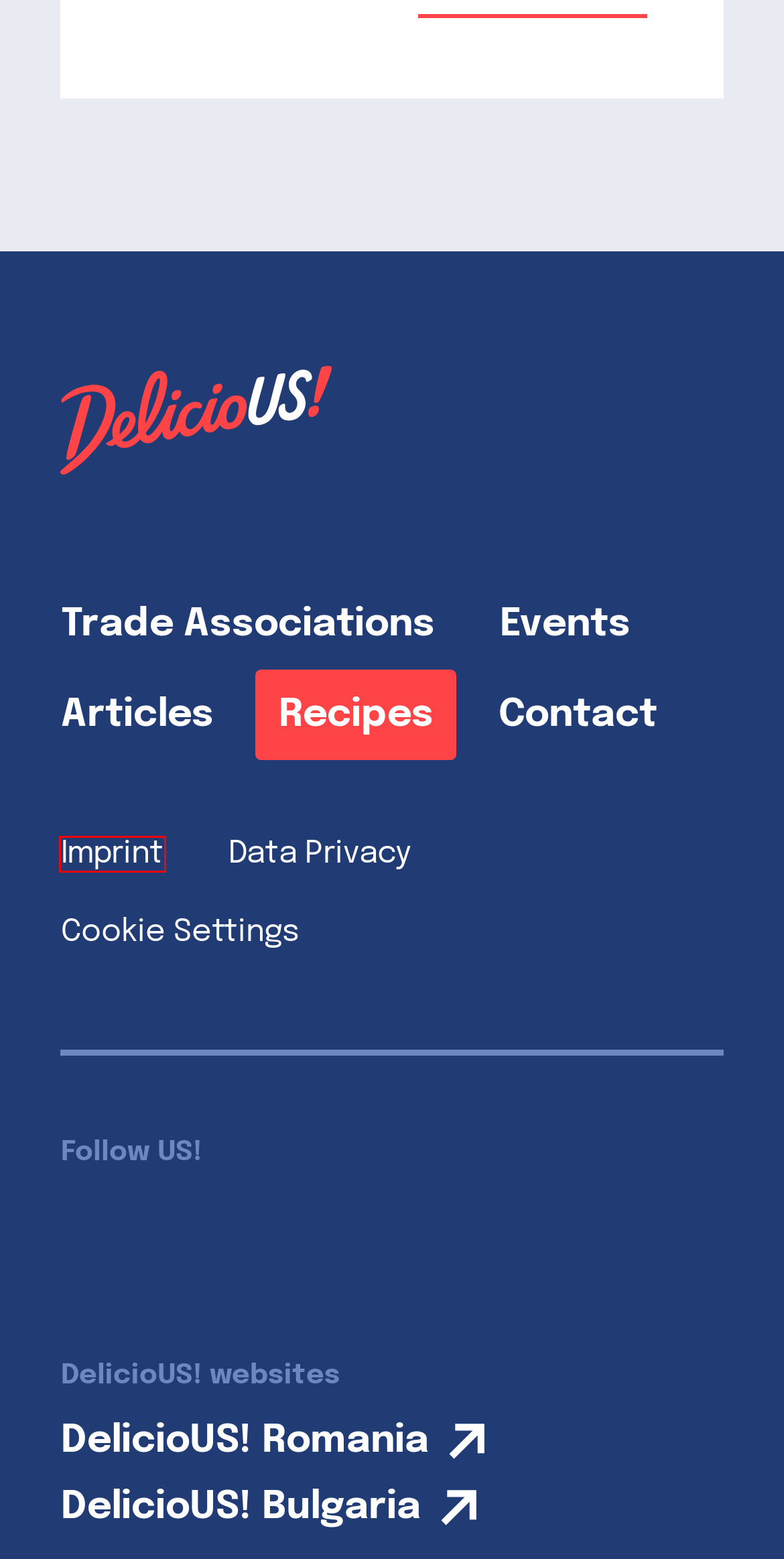Inspect the screenshot of a webpage with a red rectangle bounding box. Identify the webpage description that best corresponds to the new webpage after clicking the element inside the bounding box. Here are the candidates:
A. Imprint – DelicioUS!
B. Recipes – DelicioUS!
C. Home - DelicioUS - сайт за готвене и кулинария
D. America's Original Superfruit » US Cranberries
E. Data Privacy – DelicioUS!
F. Pear Moscow Mule Mocktail – DelicioUS!
G. Events from May 14 – February 7 – DelicioUS!
H. Cranberry Cupcakes with Cream Cheese Frosting – DelicioUS!

A